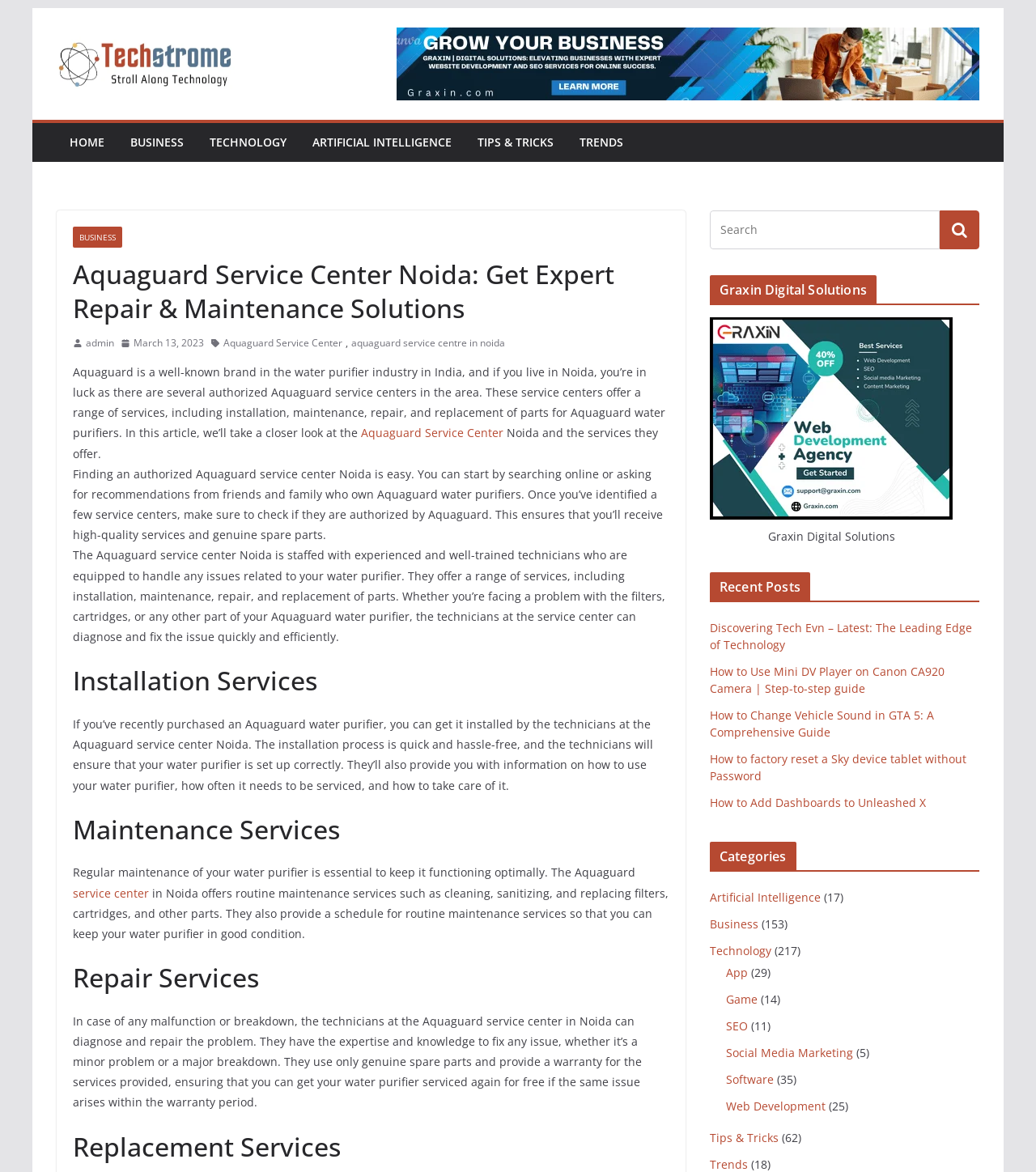What is the purpose of regular maintenance of a water purifier?
Respond with a short answer, either a single word or a phrase, based on the image.

To keep it functioning optimally